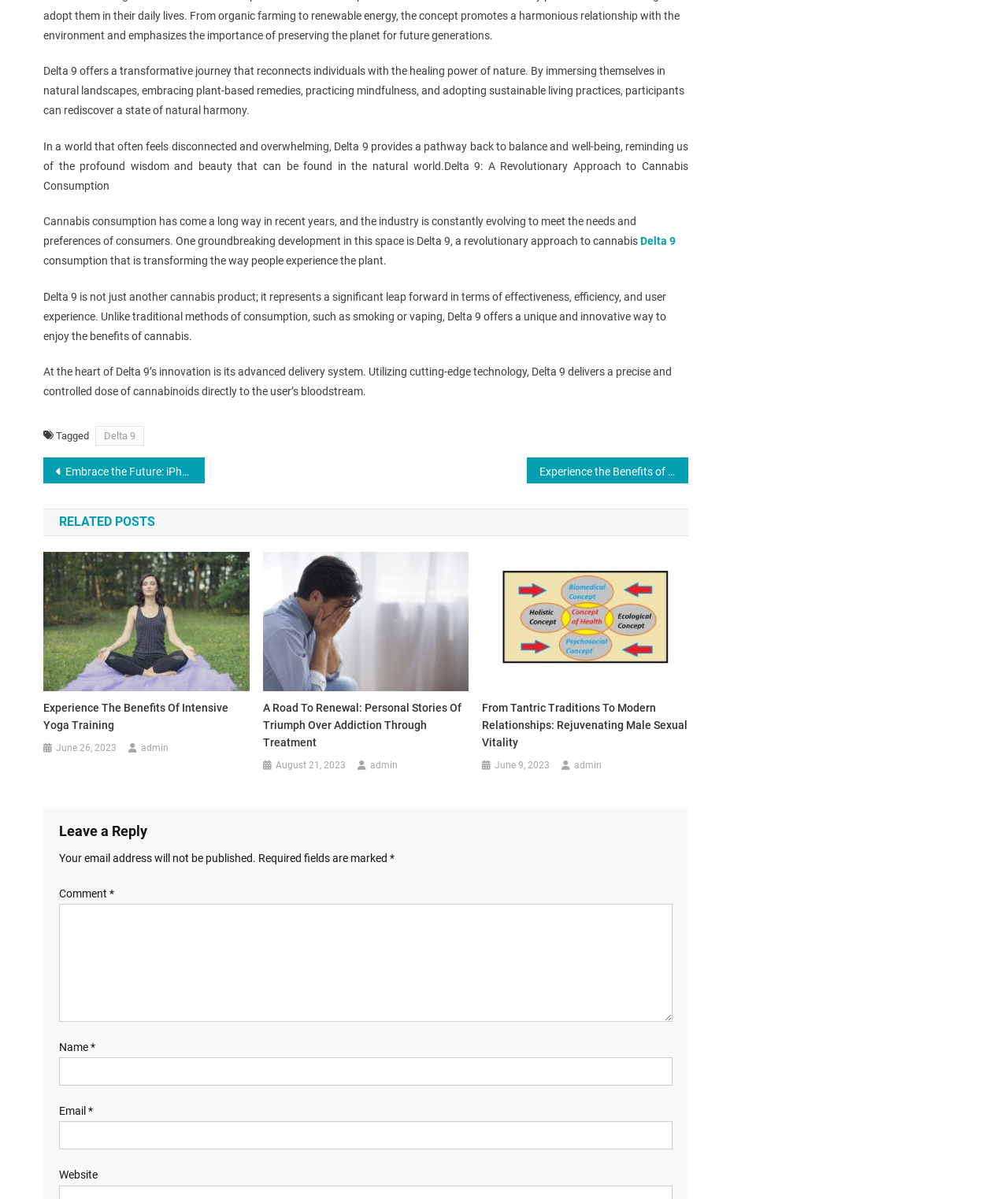Using the information in the image, give a detailed answer to the following question: What is the purpose of the 'Leave a Reply' section?

The 'Leave a Reply' section is located at the bottom of the webpage and contains fields for commenting, including a comment box, name, email, and website. This suggests that the purpose of this section is to allow users to comment on the post.